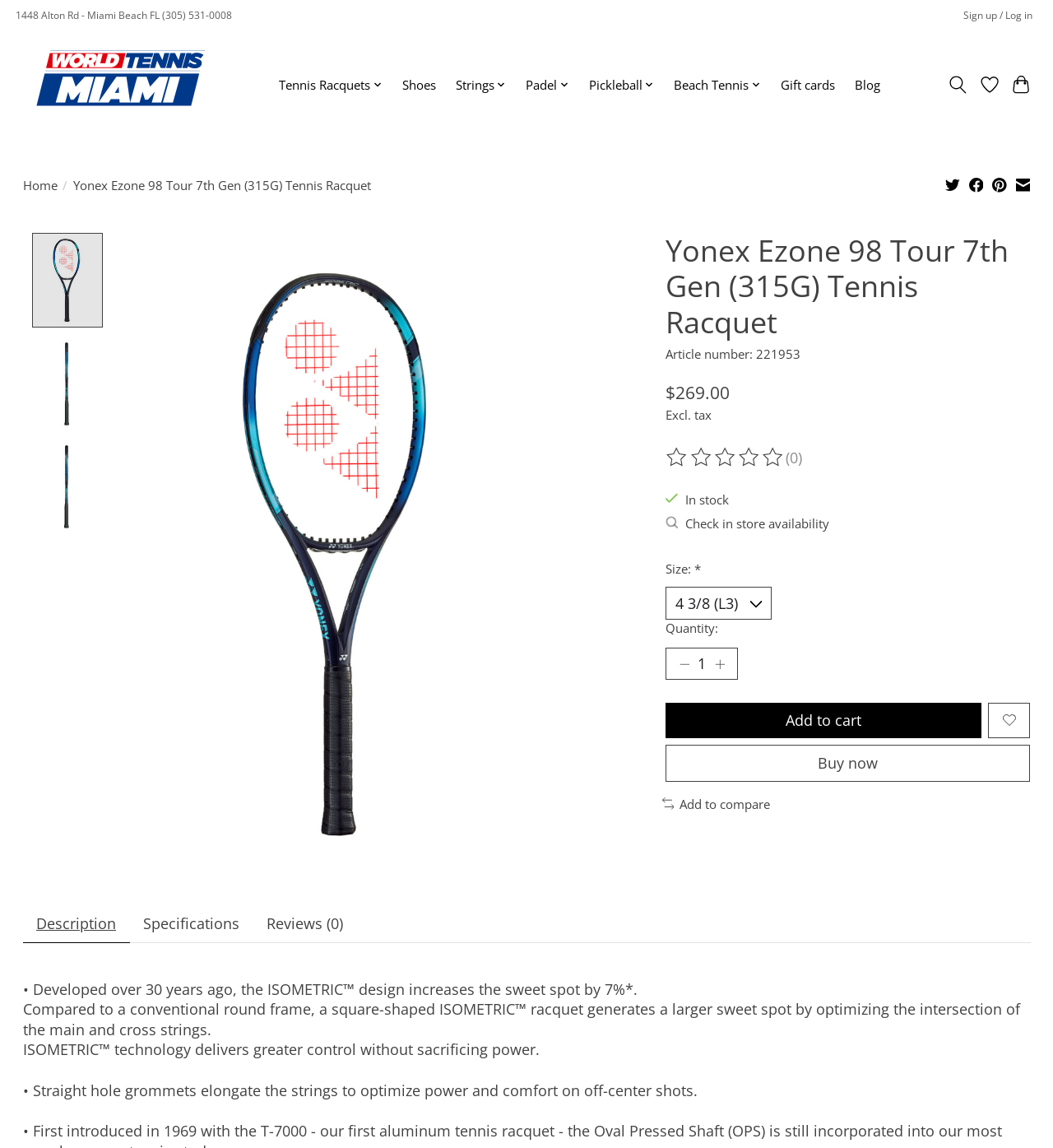Provide an in-depth caption for the elements present on the webpage.

This webpage is an e-commerce product page for a tennis racquet, specifically the Yonex Ezone 98 Tour 7th Gen (315G) Tennis Racquet. At the top of the page, there is a navigation bar with links to sign up or log in, as well as a search icon. Below the navigation bar, there is a breadcrumbs section showing the product's category hierarchy.

The main product information is displayed in the center of the page, including a product image slideshow, product name, article number, price, and rating. The product name and article number are displayed above the product image, while the price and rating are shown below. There are also links to read reviews and share the product on social media platforms.

To the right of the product image, there is a section for selecting product options, including size and quantity. Below this section, there are buttons to add the product to the cart, wishlist, or compare with other products.

Further down the page, there is a tabbed interface with three tabs: Description, Specifications, and Reviews. The Description tab is selected by default and displays a detailed product description. The Specifications and Reviews tabs are not selected by default, but can be clicked to display their respective content.

At the bottom of the page, there is a section with links to the store's social media profiles and a copyright notice.